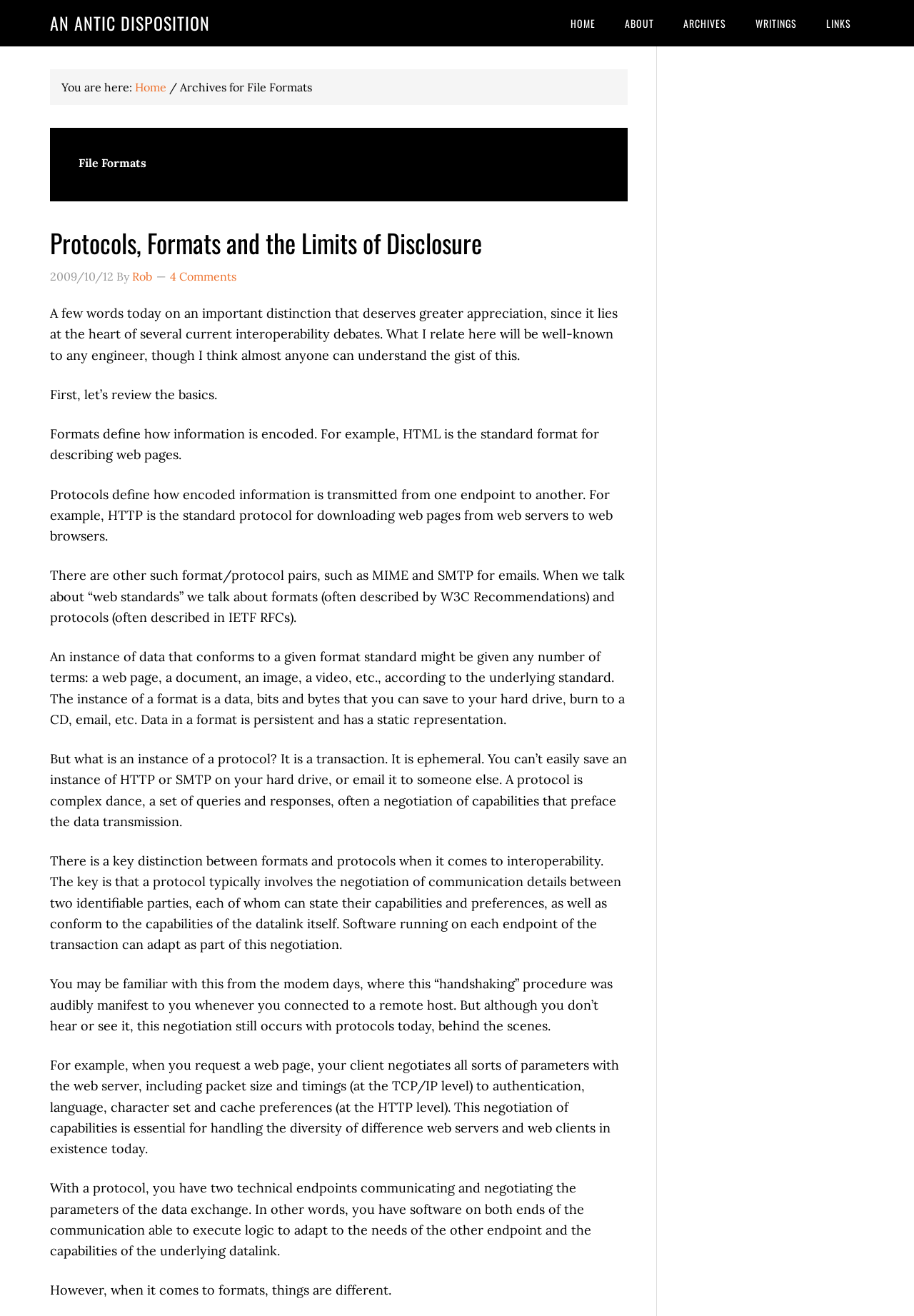Please identify the bounding box coordinates of the element's region that needs to be clicked to fulfill the following instruction: "Click the 'WRITINGS' link". The bounding box coordinates should consist of four float numbers between 0 and 1, i.e., [left, top, right, bottom].

[0.812, 0.0, 0.886, 0.035]